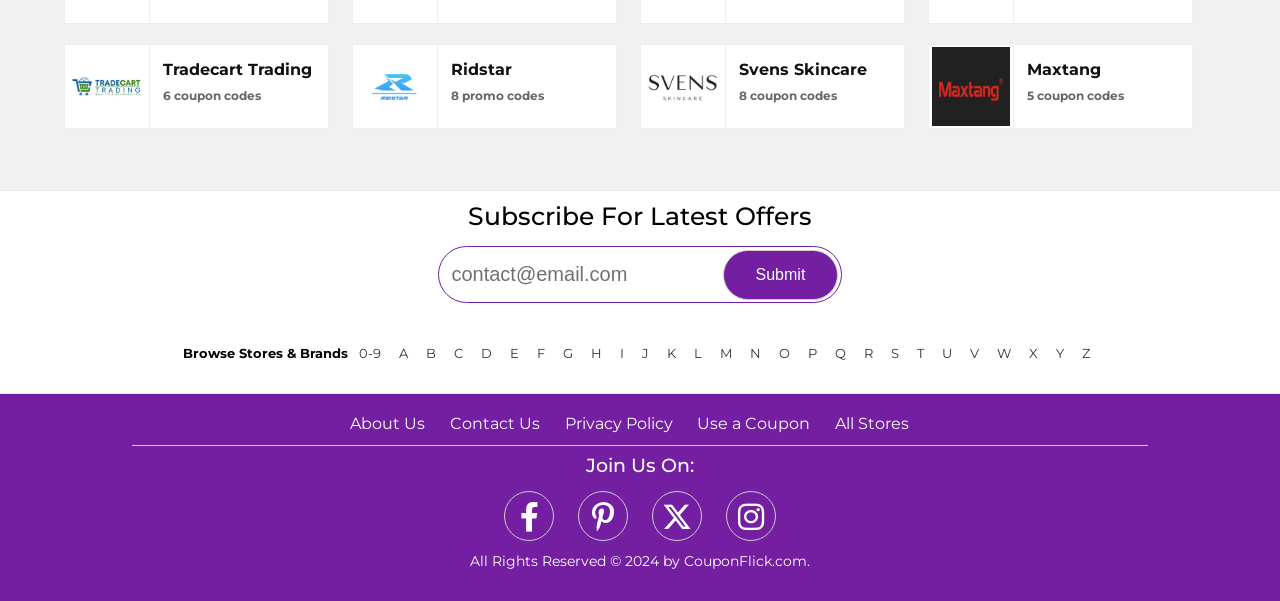Can you look at the image and give a comprehensive answer to the question:
How many social media platforms are available to join?

I counted the number of social media platforms available to join by looking at the links 'Facebook', 'Pinterest', 'Twitter', and 'Instagram'. There are 4 social media platforms in total.